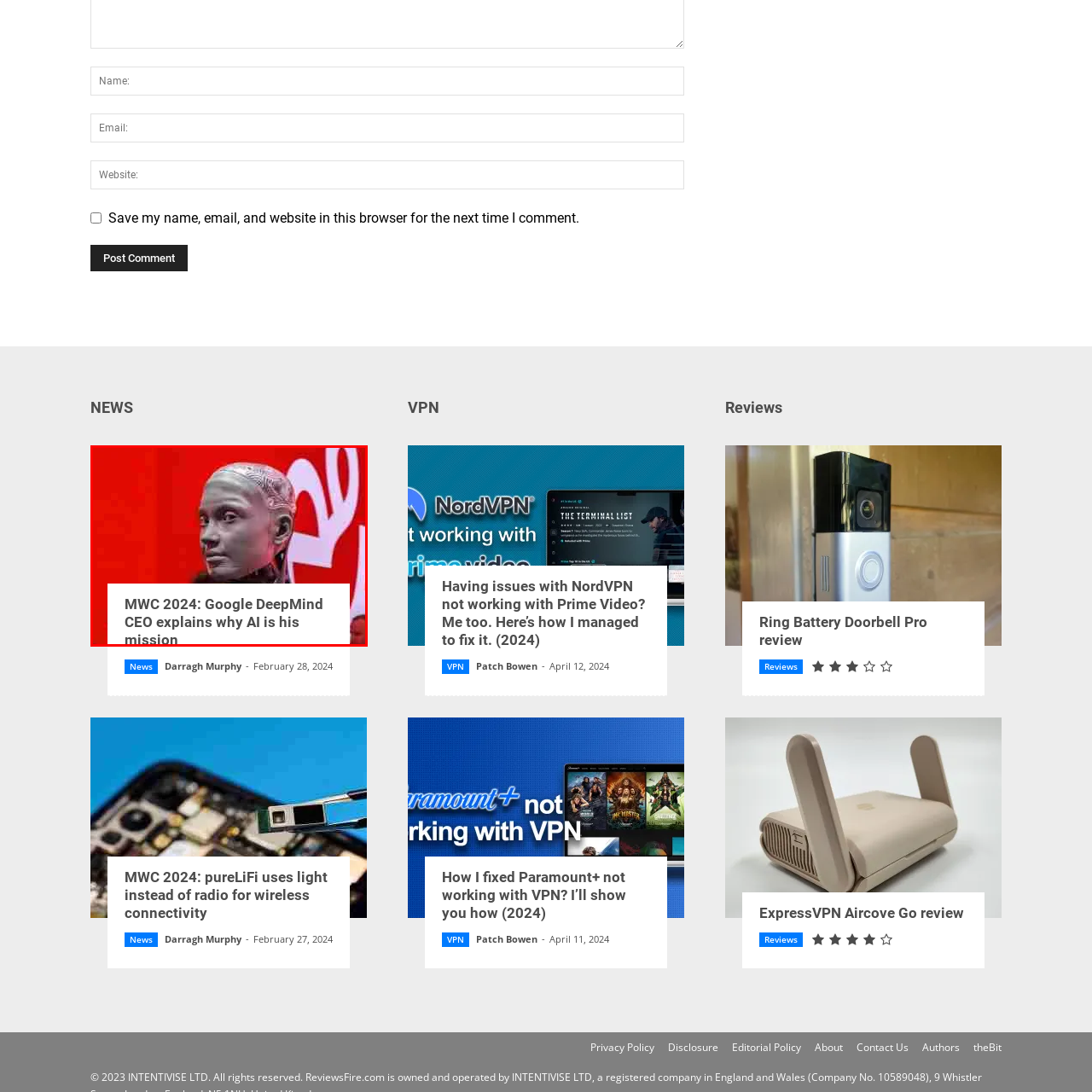Elaborate on the image contained within the red outline, providing as much detail as possible.

At the MWC 2024 event, a humanoid robot is prominently displayed against a vibrant red backdrop. The image captures the robot's intricate design, showcasing its detailed facial features and lifelike expression. This innovative technology symbolizes the advancements in artificial intelligence, which are central to discussions at the conference. The accompanying caption reveals the focus of a keynote presentation titled “MWC 2024: Google DeepMind CEO explains why AI is his mission.” This highlights the significance of AI in contemporary technological discourse and the ongoing efforts to integrate these systems into various industries.